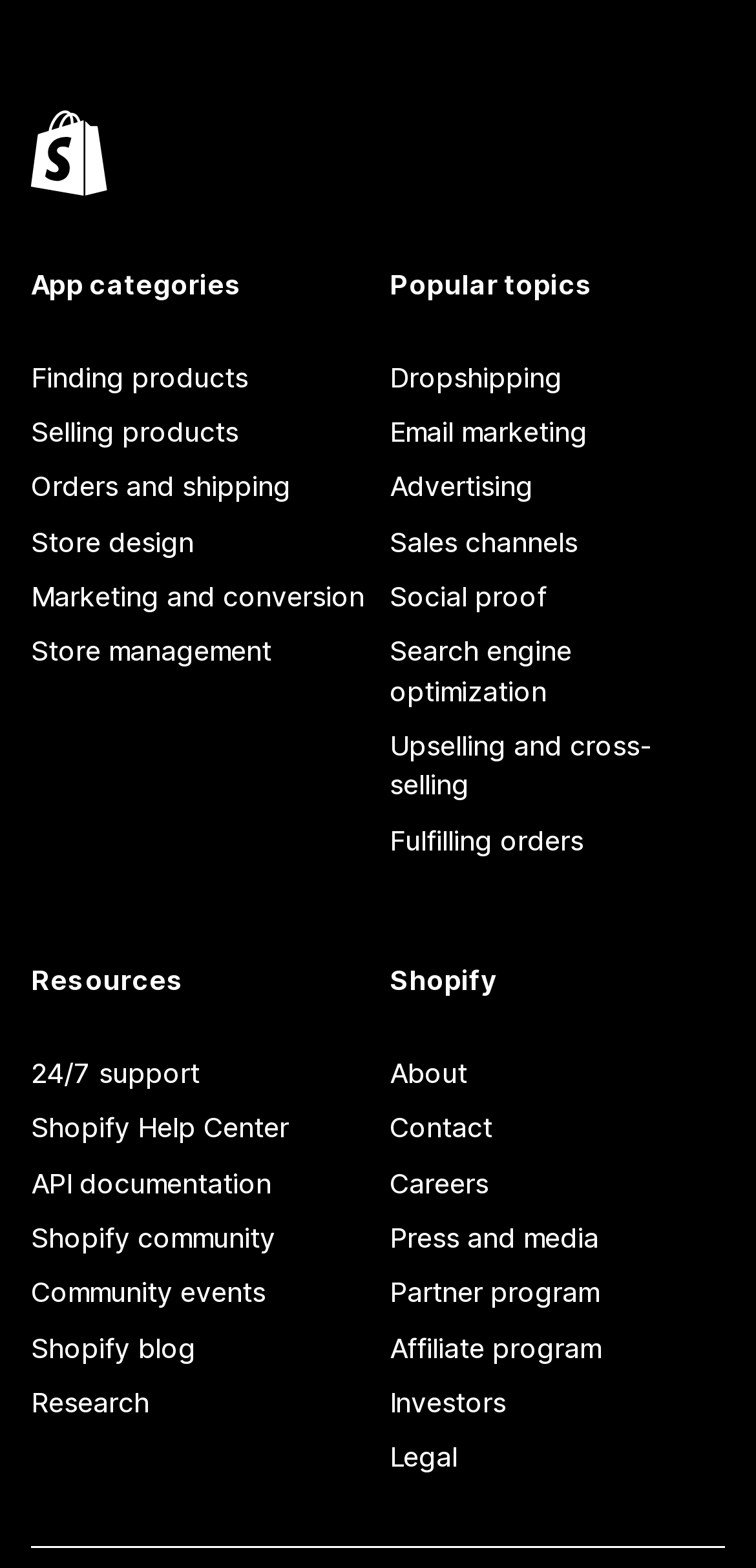Using the element description: "The Waynesboro' village record.", determine the bounding box coordinates for the specified UI element. The coordinates should be four float numbers between 0 and 1, [left, top, right, bottom].

None